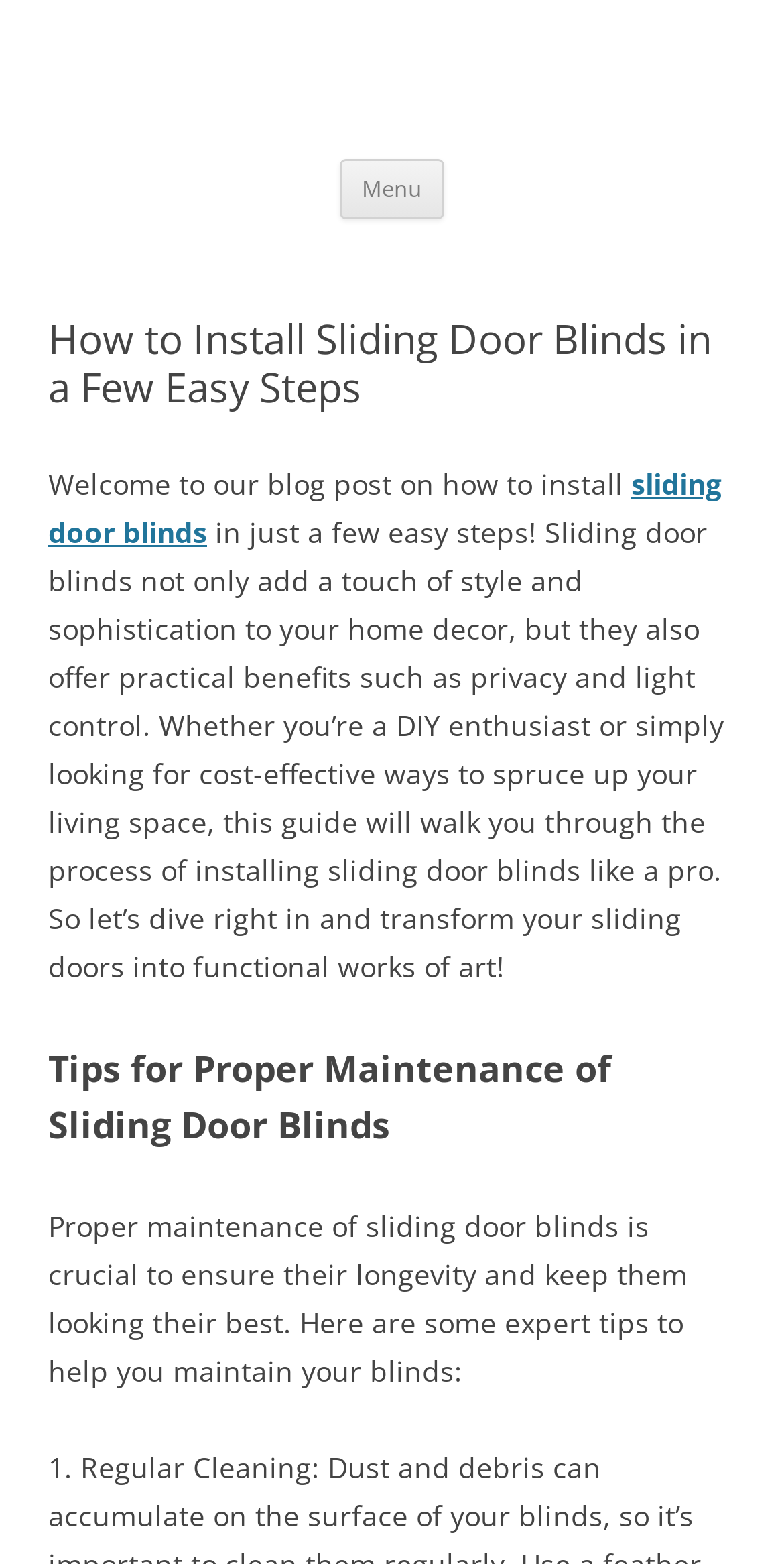Based on the image, please elaborate on the answer to the following question:
What are the benefits of sliding door blinds?

According to the webpage, sliding door blinds not only add a touch of style and sophistication to home decor, but they also offer practical benefits such as privacy and light control. This is mentioned in the paragraph that introduces the topic of sliding door blinds.